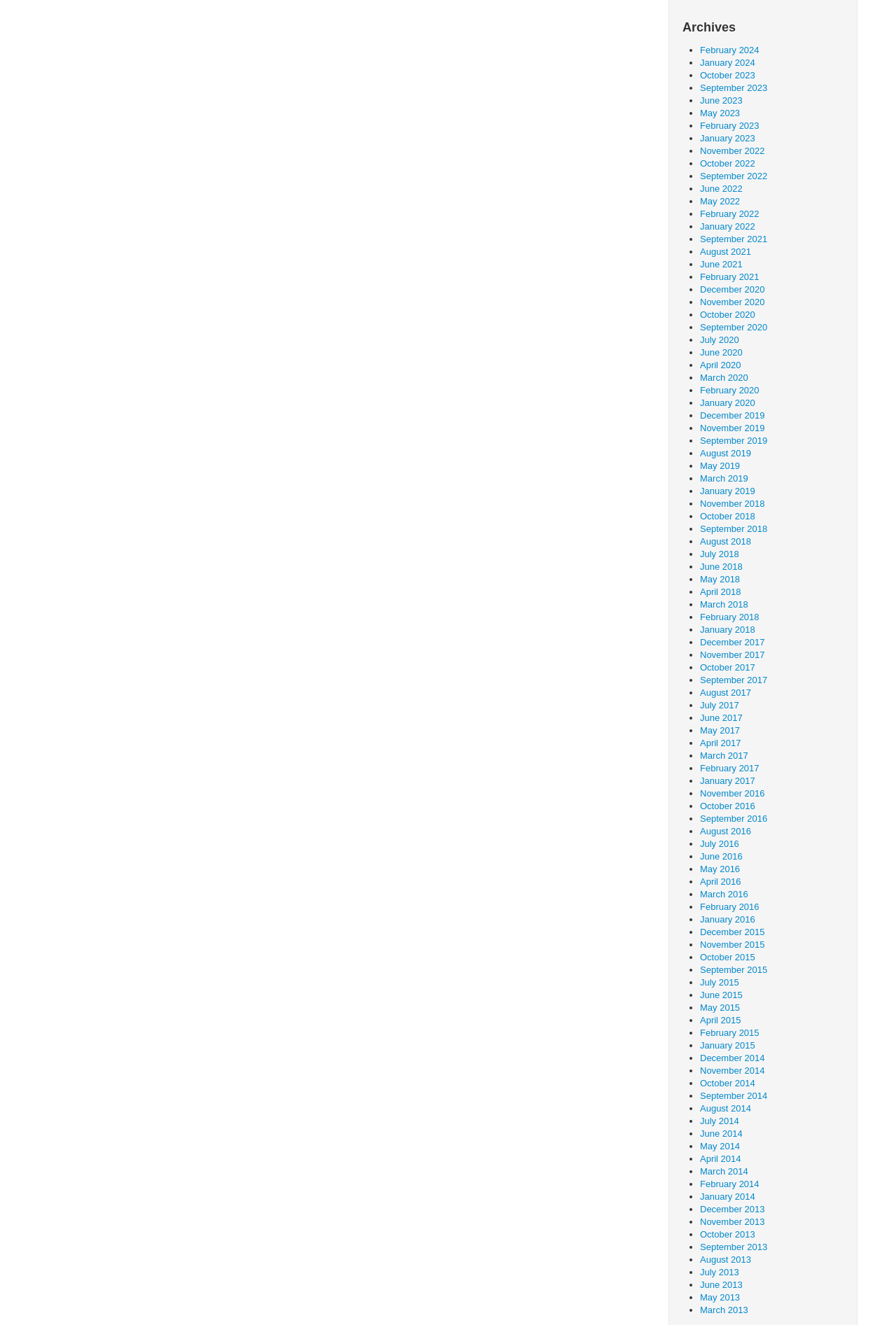What is the earliest month available in the archives?
Look at the image and respond with a one-word or short phrase answer.

January 2018